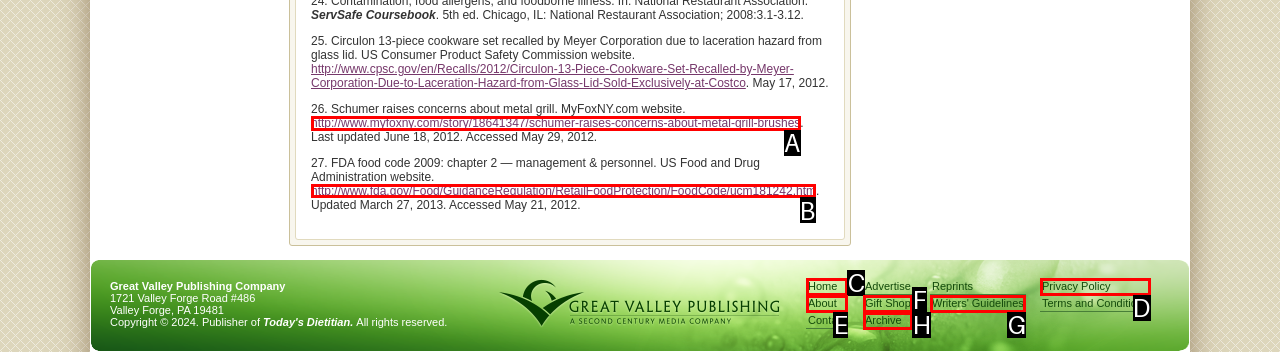Choose the letter that corresponds to the correct button to accomplish the task: Access the FDA food code 2009 chapter 2
Reply with the letter of the correct selection only.

B